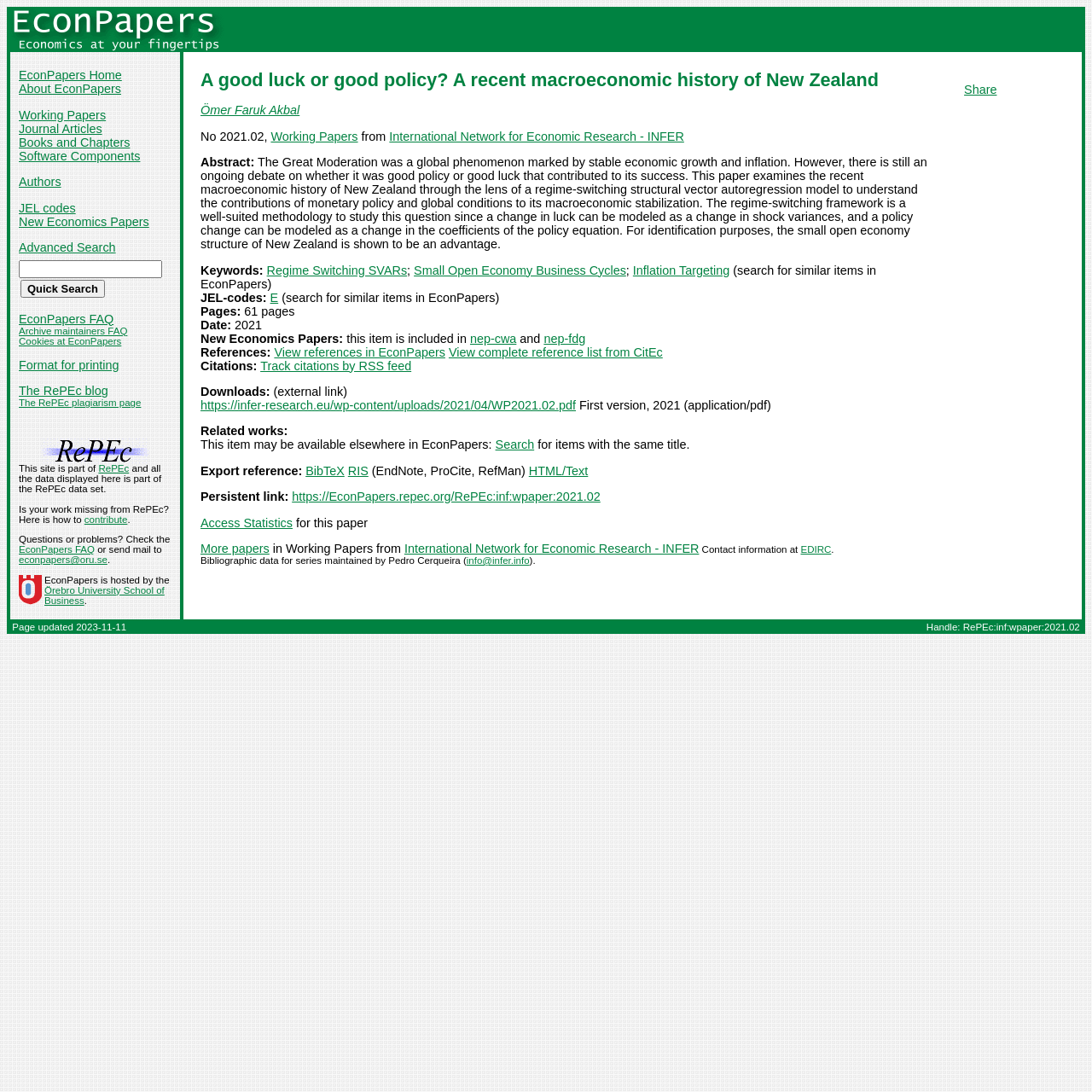Please determine and provide the text content of the webpage's heading.

A good luck or good policy? A recent macroeconomic history of New Zealand